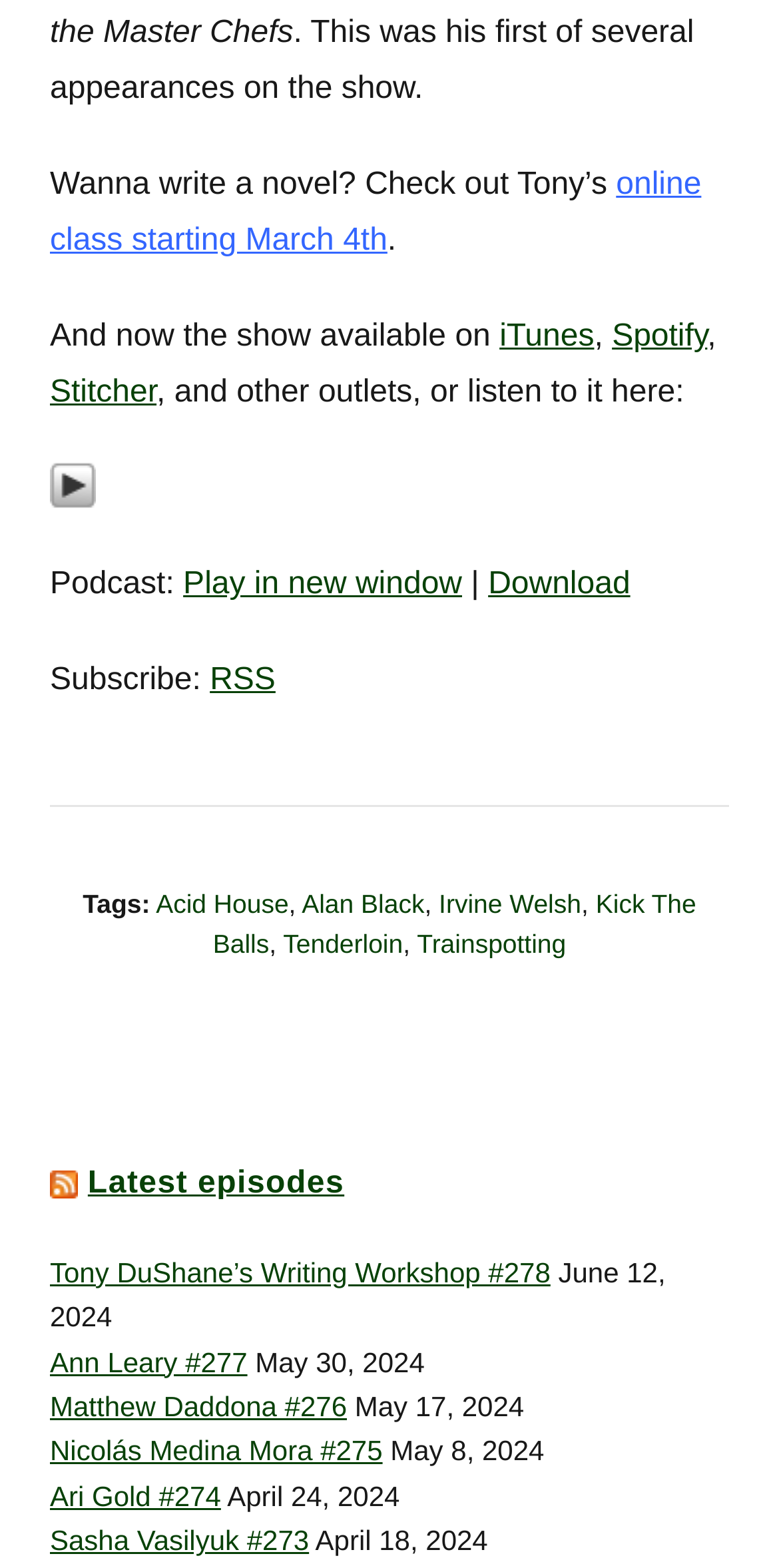Find the bounding box coordinates of the clickable area that will achieve the following instruction: "Visit Facebook".

None